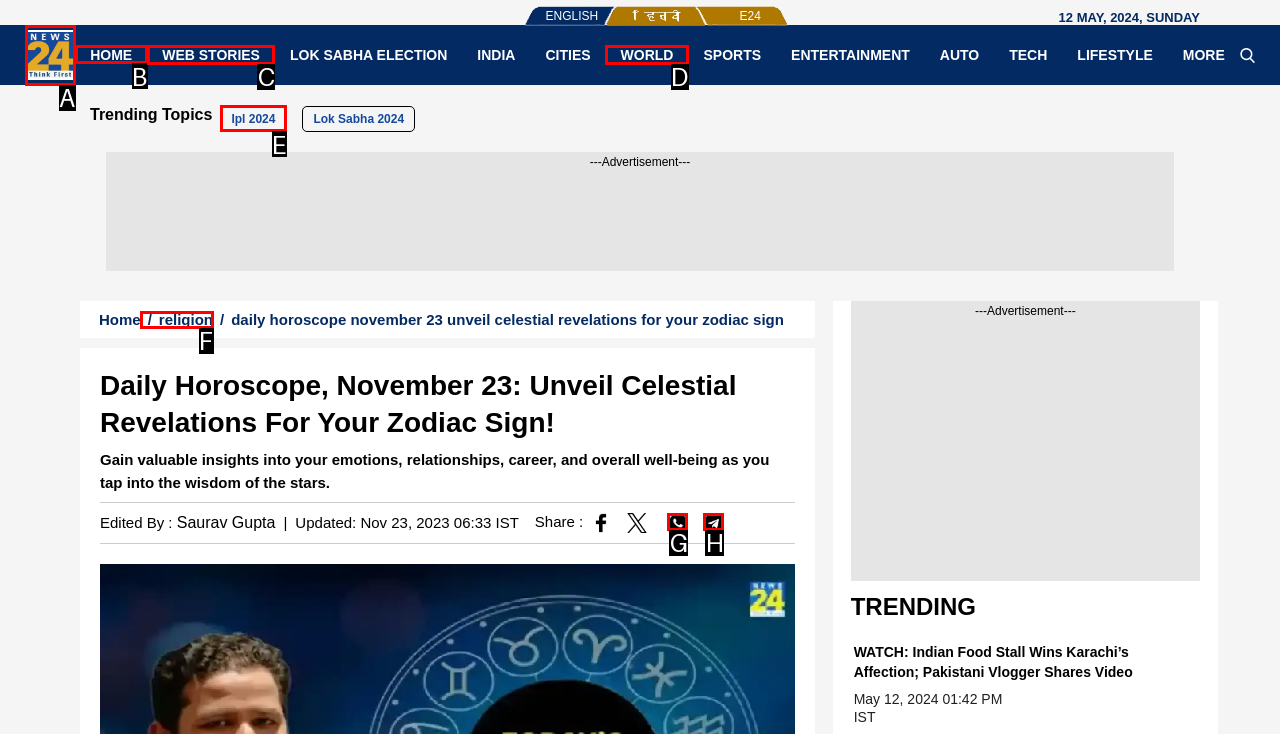Choose the HTML element you need to click to achieve the following task: Click on the 'HOME' link
Respond with the letter of the selected option from the given choices directly.

B